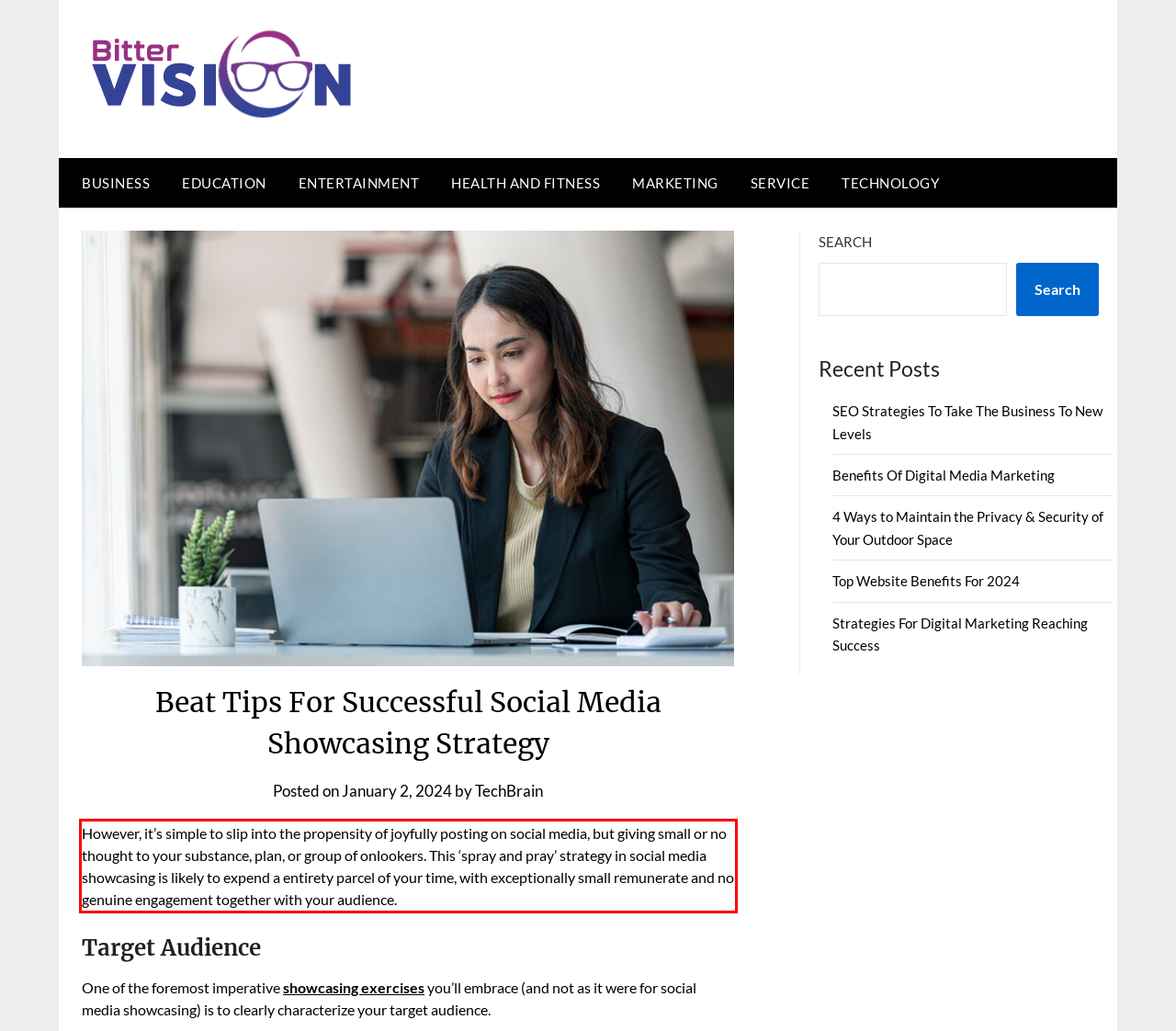Using the provided screenshot of a webpage, recognize and generate the text found within the red rectangle bounding box.

However, it’s simple to slip into the propensity of joyfully posting on social media, but giving small or no thought to your substance, plan, or group of onlookers. This ‘spray and pray’ strategy in social media showcasing is likely to expend a entirety parcel of your time, with exceptionally small remunerate and no genuine engagement together with your audience.